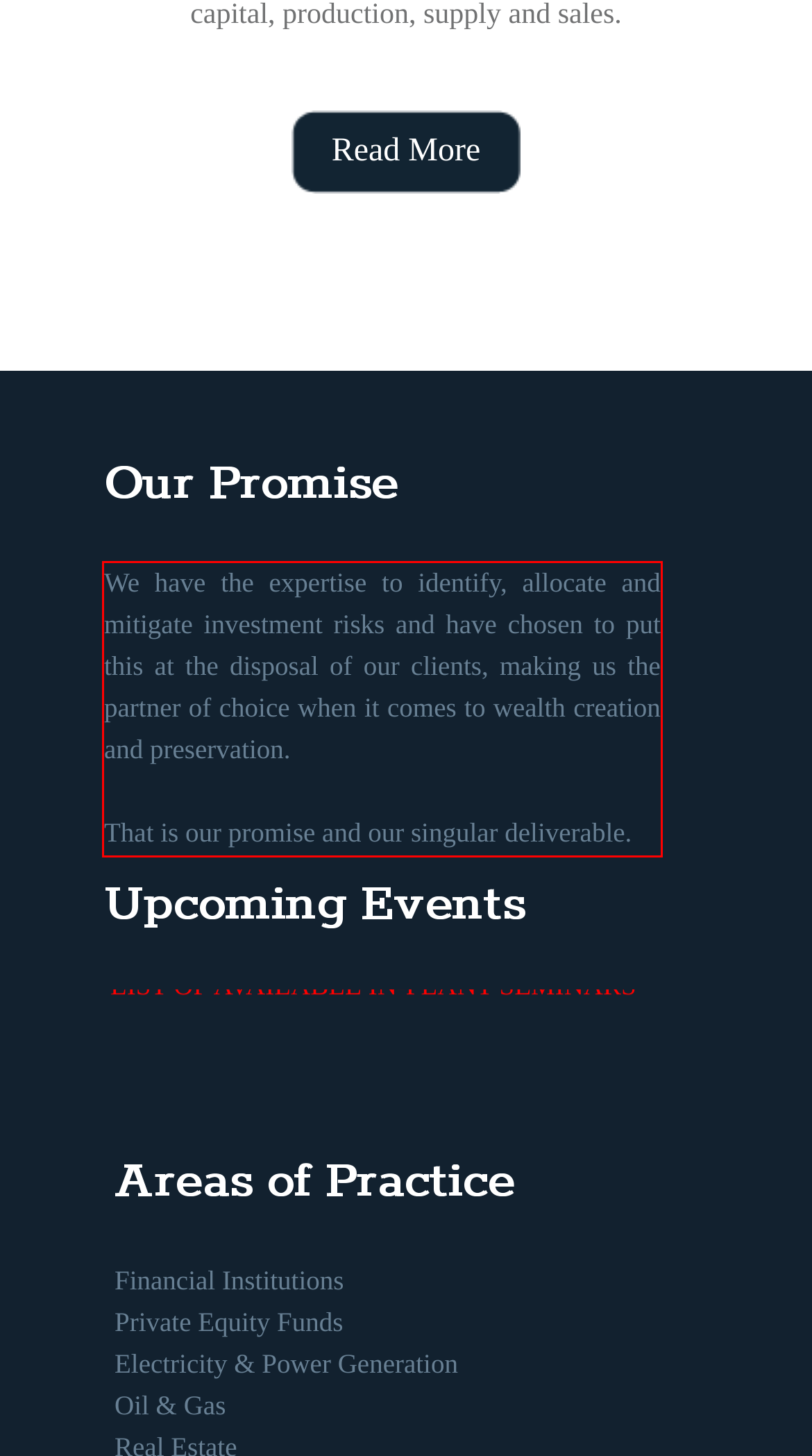Given a screenshot of a webpage containing a red bounding box, perform OCR on the text within this red bounding box and provide the text content.

We have the expertise to identify, allocate and mitigate investment risks and have chosen to put this at the disposal of our clients, making us the partner of choice when it comes to wealth creation and preservation. That is our promise and our singular deliverable.